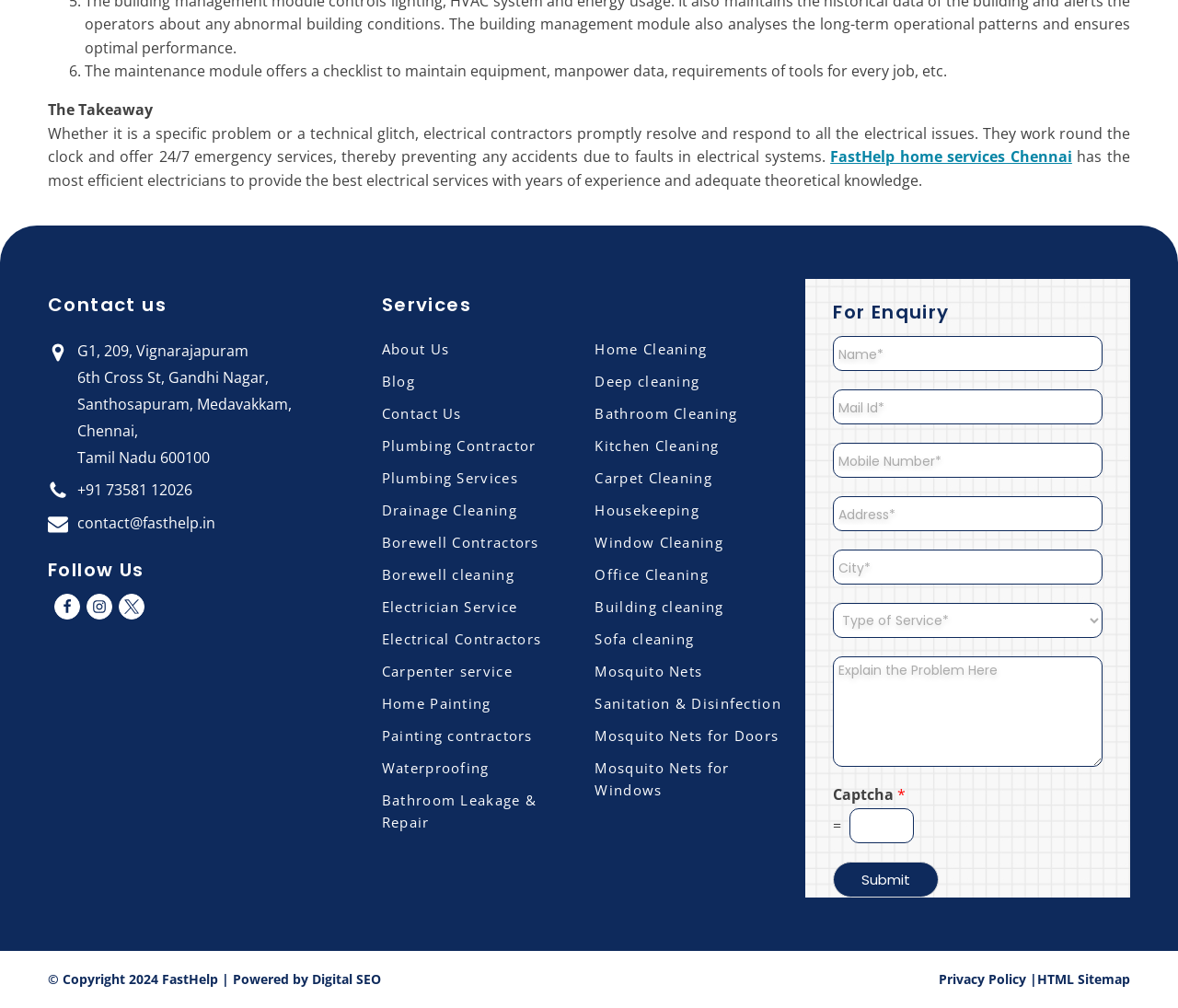Find the bounding box coordinates of the clickable element required to execute the following instruction: "Click the 'Facebook' link". Provide the coordinates as four float numbers between 0 and 1, i.e., [left, top, right, bottom].

[0.041, 0.589, 0.068, 0.615]